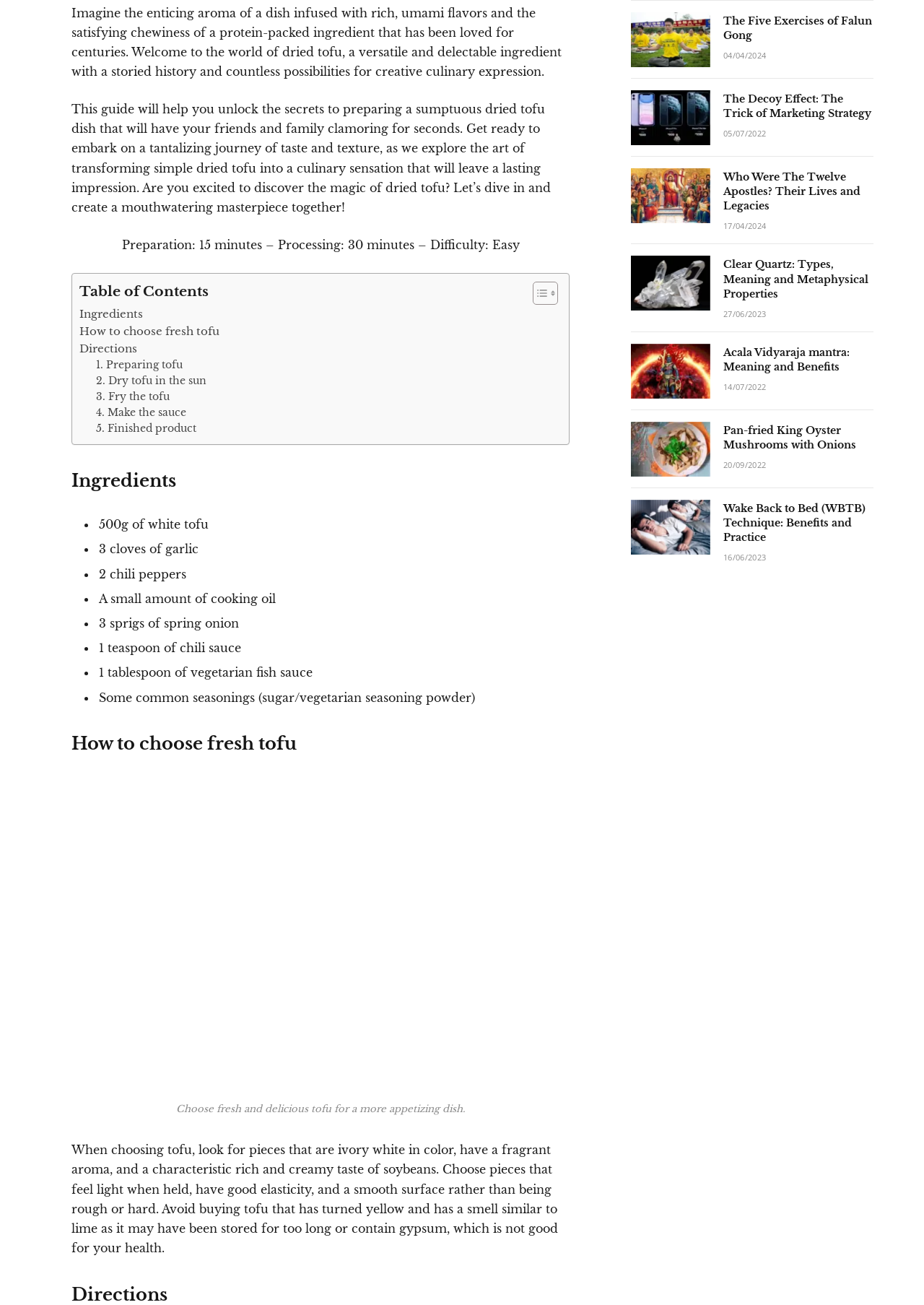Determine the bounding box coordinates for the HTML element described here: "Directions".

[0.086, 0.261, 0.149, 0.274]